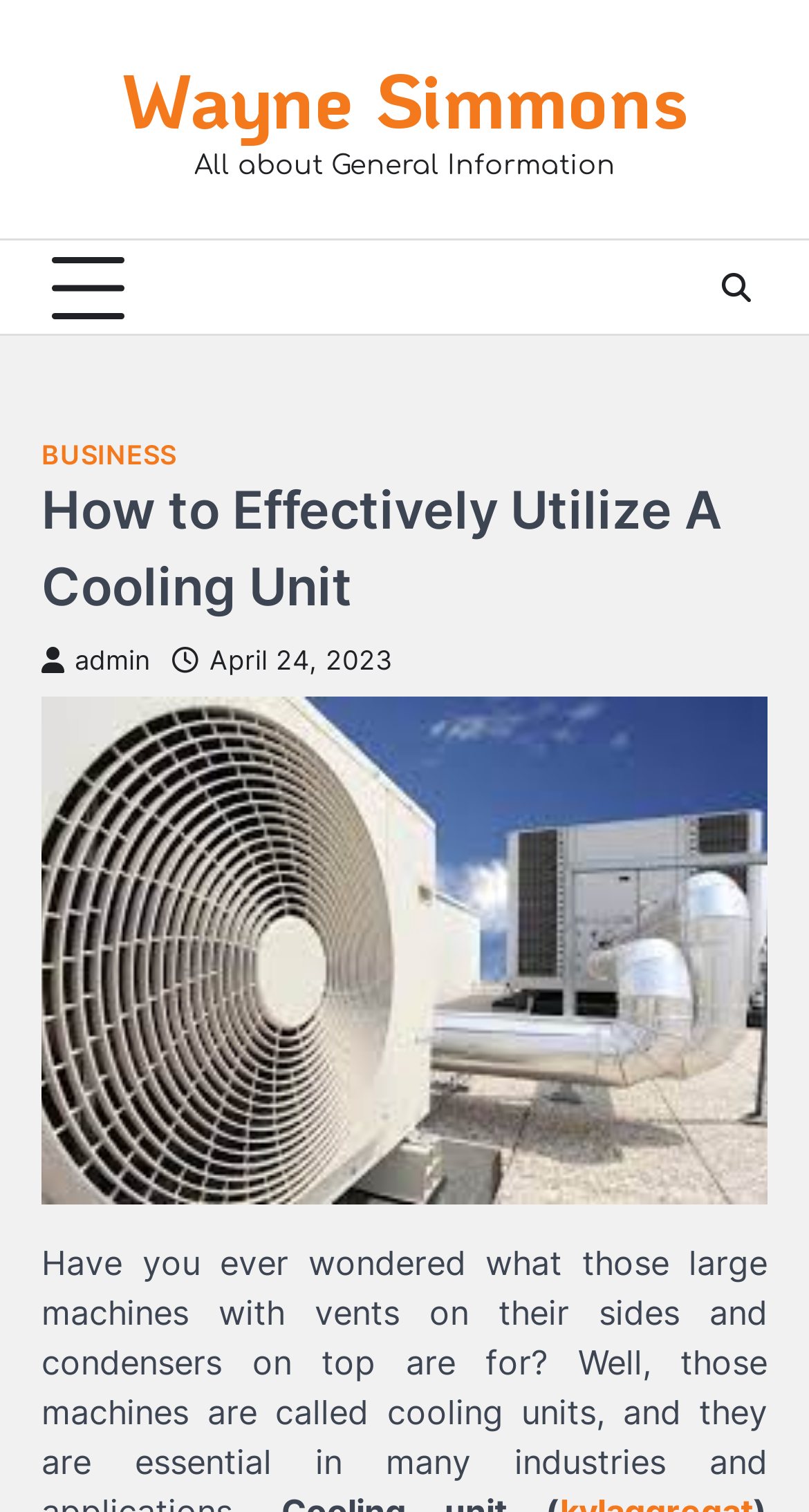Using the provided element description: "Business", identify the bounding box coordinates. The coordinates should be four floats between 0 and 1 in the order [left, top, right, bottom].

[0.051, 0.291, 0.218, 0.312]